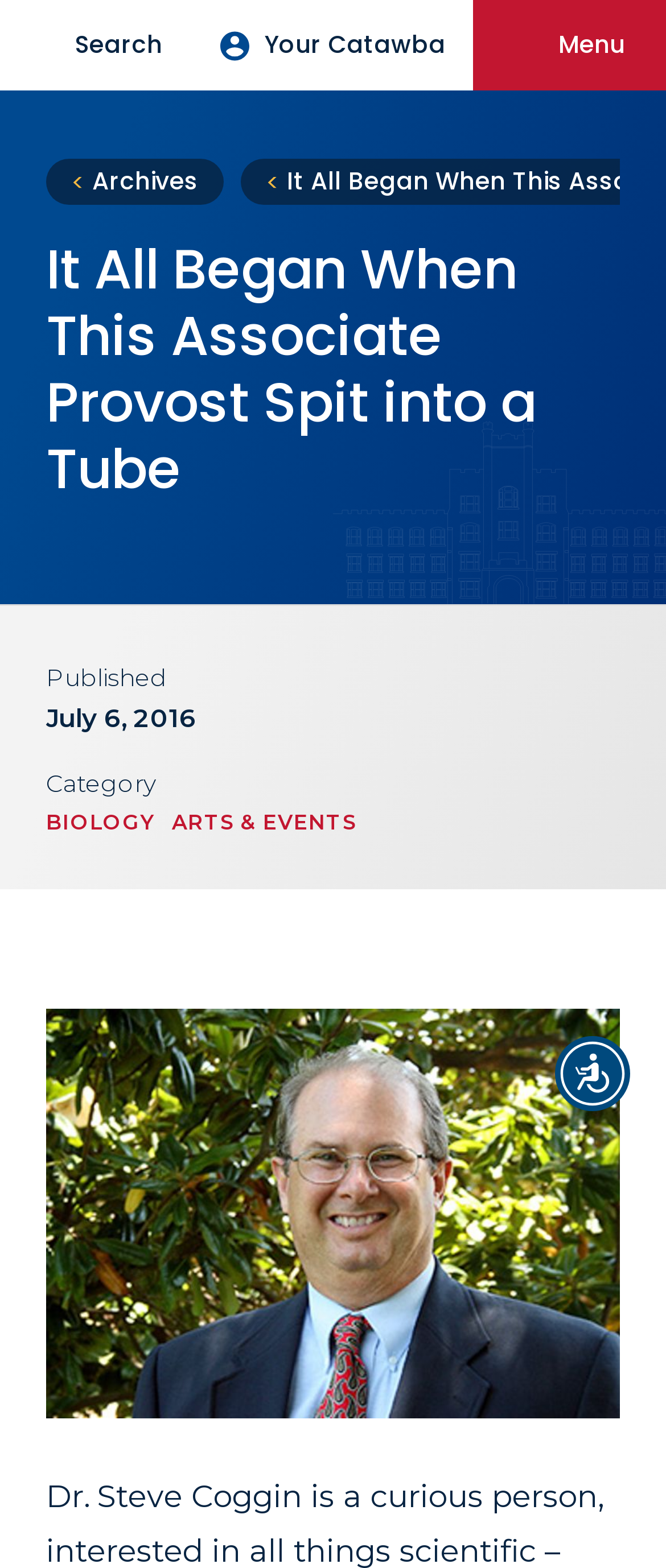What is the category of the article?
Provide a one-word or short-phrase answer based on the image.

BIOLOGY, ARTS & EVENTS